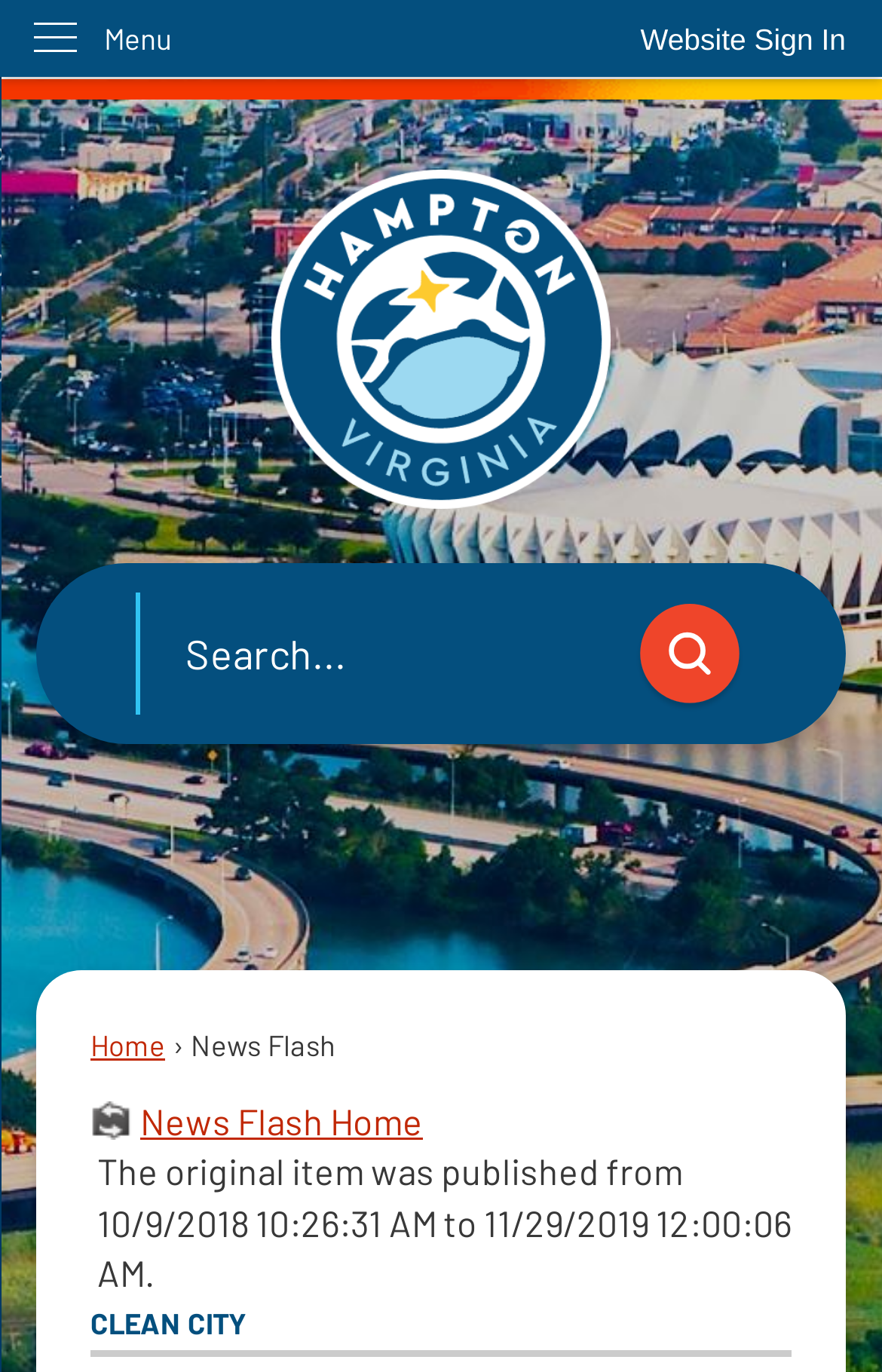What is the orientation of the menu?
Look at the image and answer the question using a single word or phrase.

Vertical